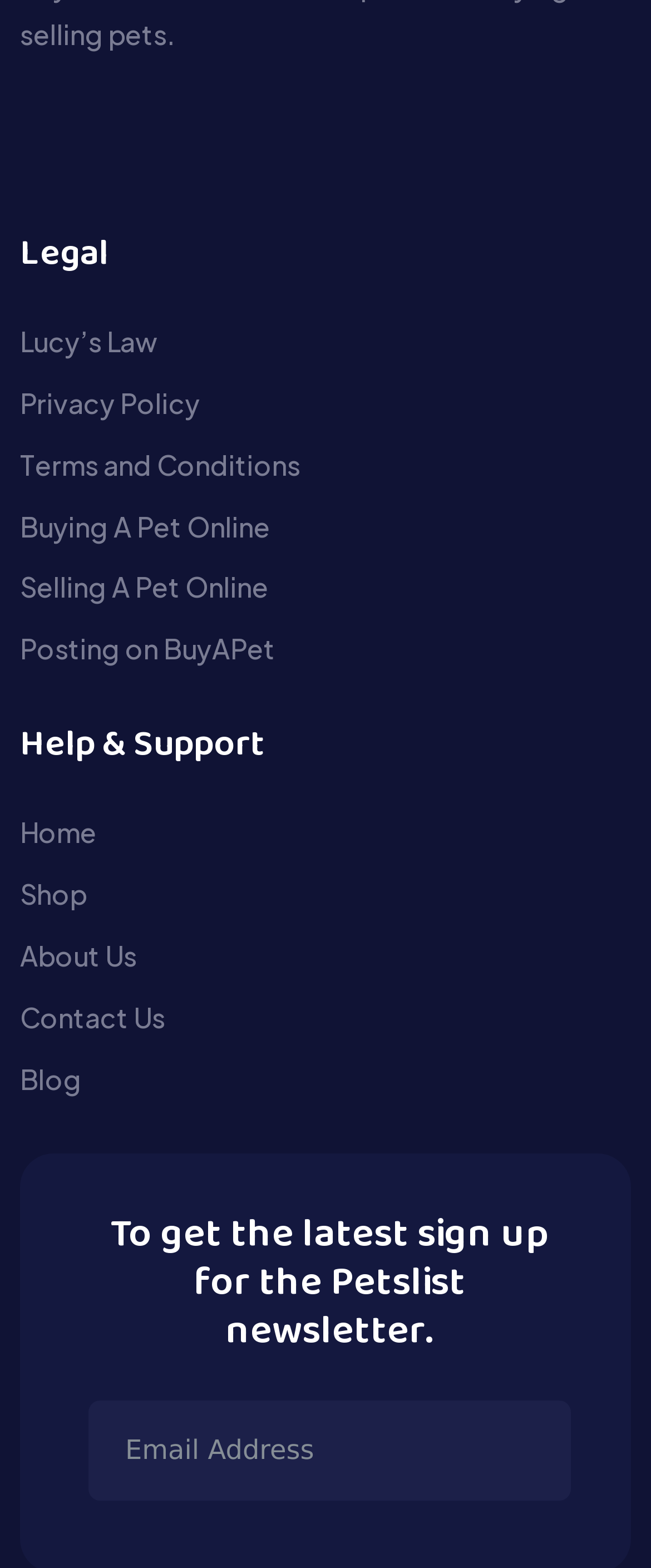Please reply to the following question using a single word or phrase: 
What is the icon name of the image at the top of the webpage?

play store white